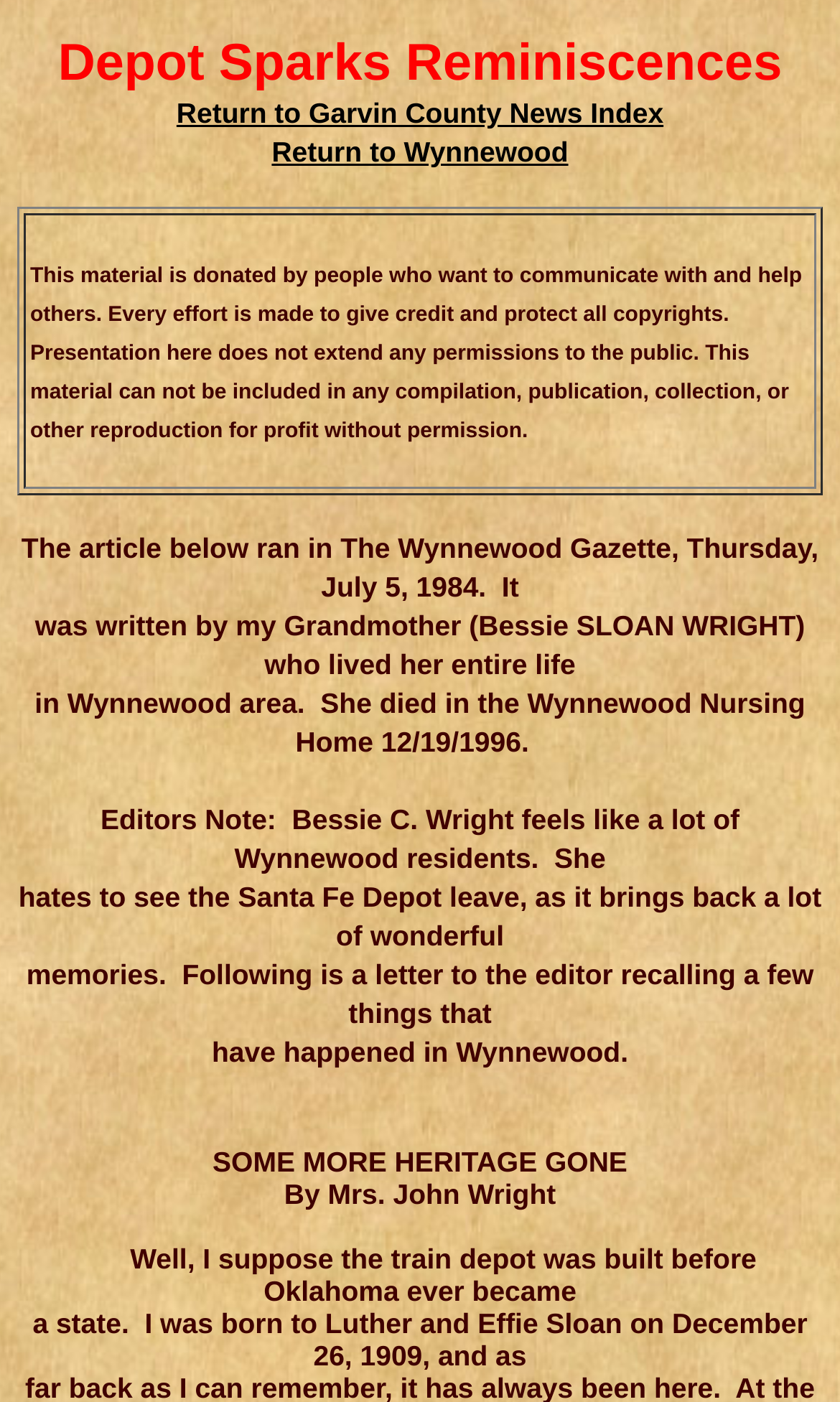Can you give a detailed response to the following question using the information from the image? What is the name of the author of the letter to the editor?

I found the answer by reading the text 'By Mrs. John Wright' which indicates that the author of the letter to the editor is Mrs. John Wright.